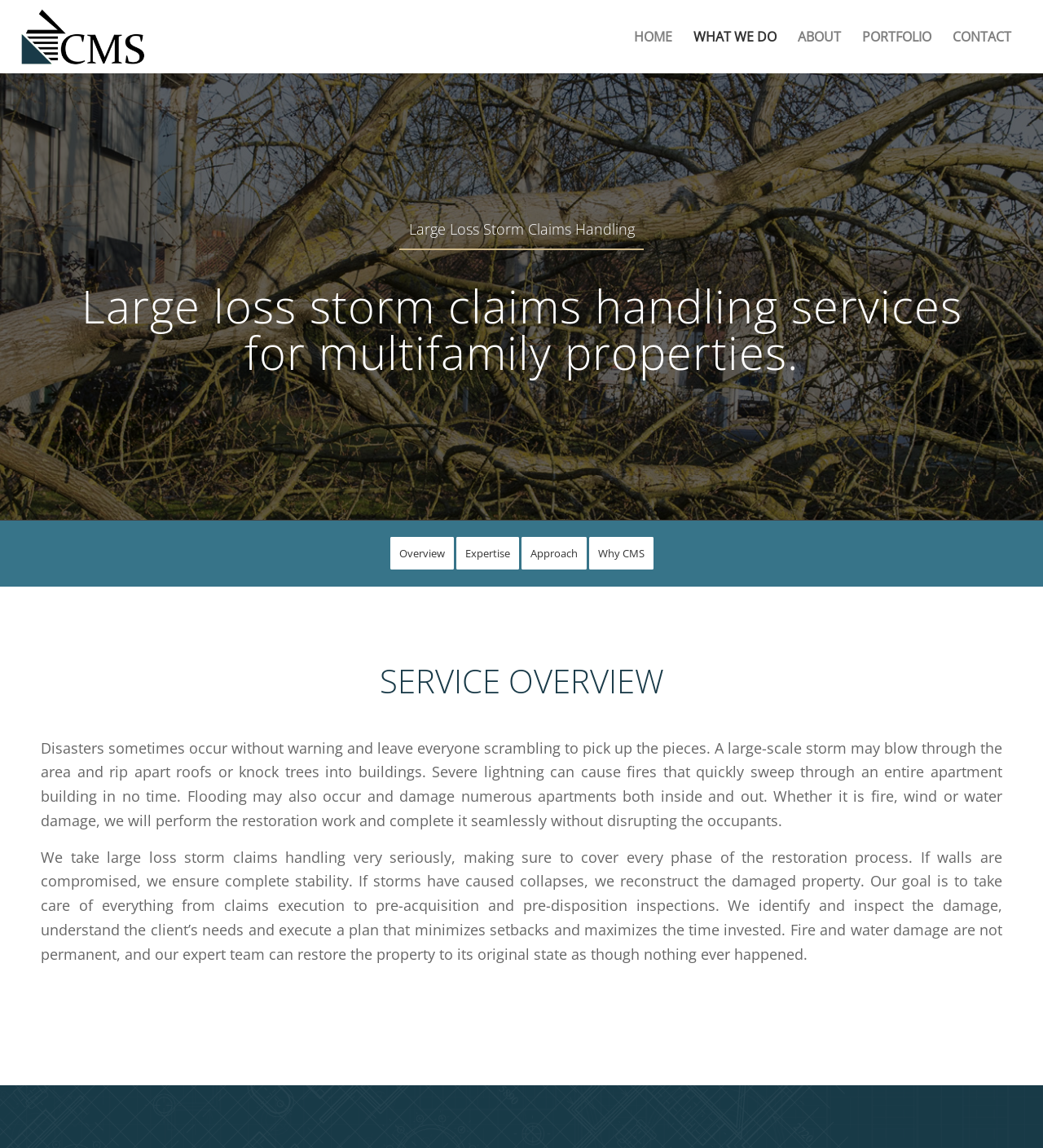Please provide the main heading of the webpage content.

Large loss storm claims handling services
for multifamily properties.